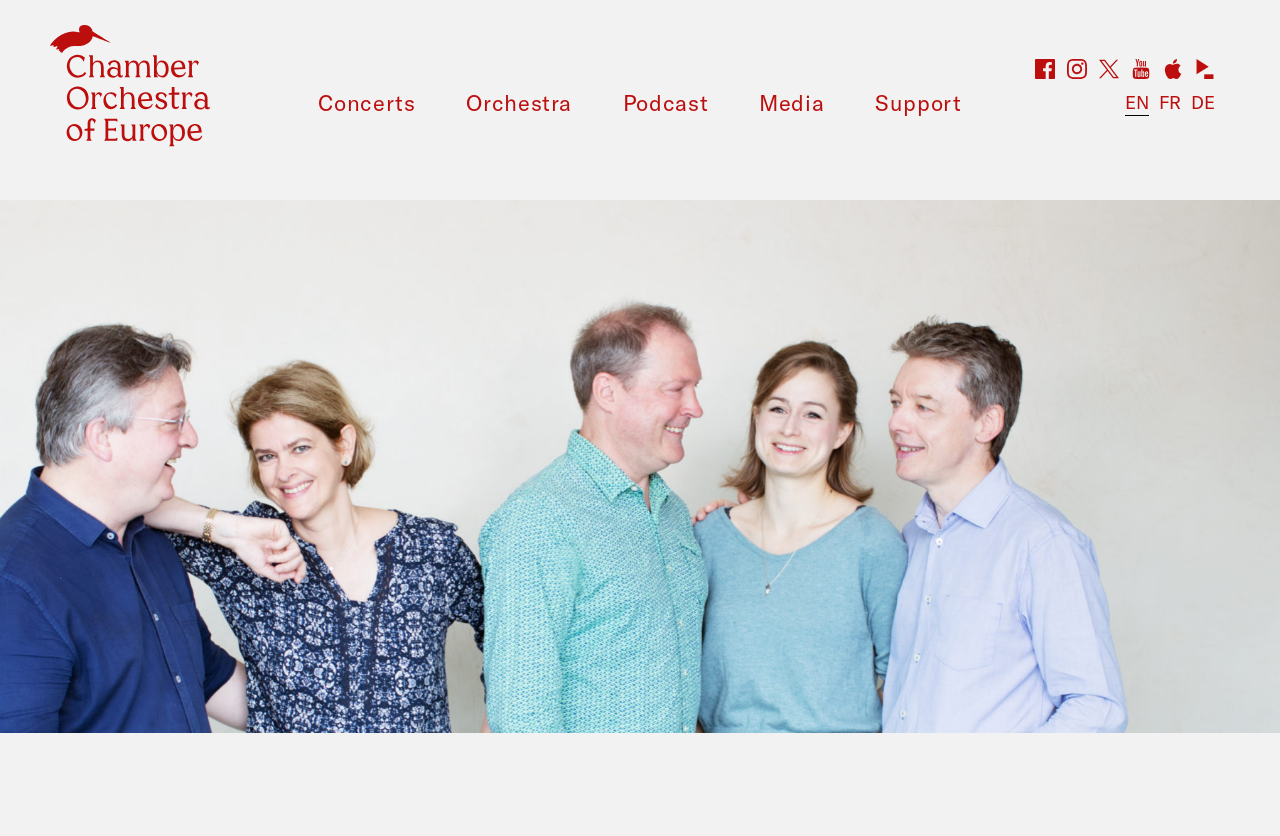Please determine the bounding box coordinates for the element that should be clicked to follow these instructions: "Visit Support page".

[0.684, 0.106, 0.751, 0.138]